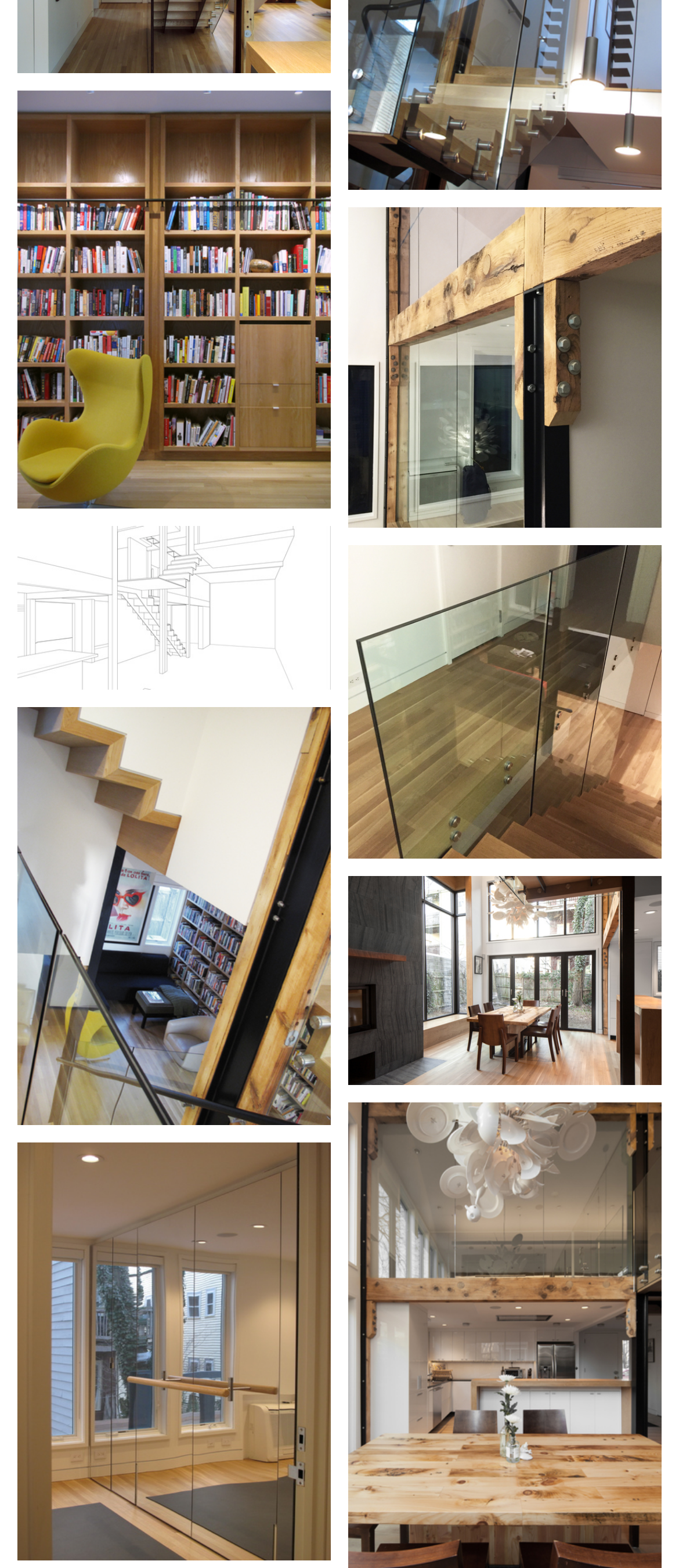What is the number of figures on the left side? Based on the image, give a response in one word or a short phrase.

3